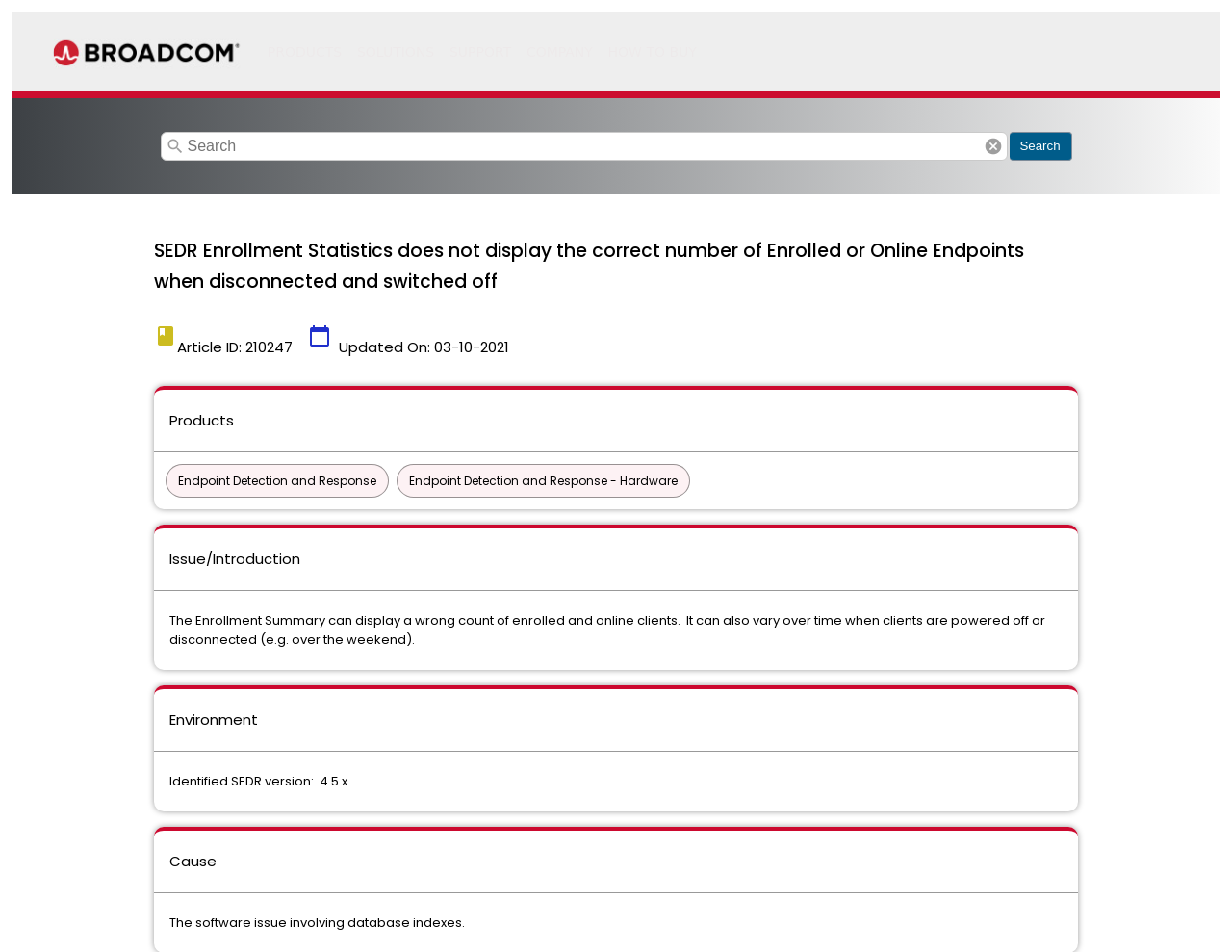What is the article ID of this webpage?
Refer to the image and answer the question using a single word or phrase.

210247